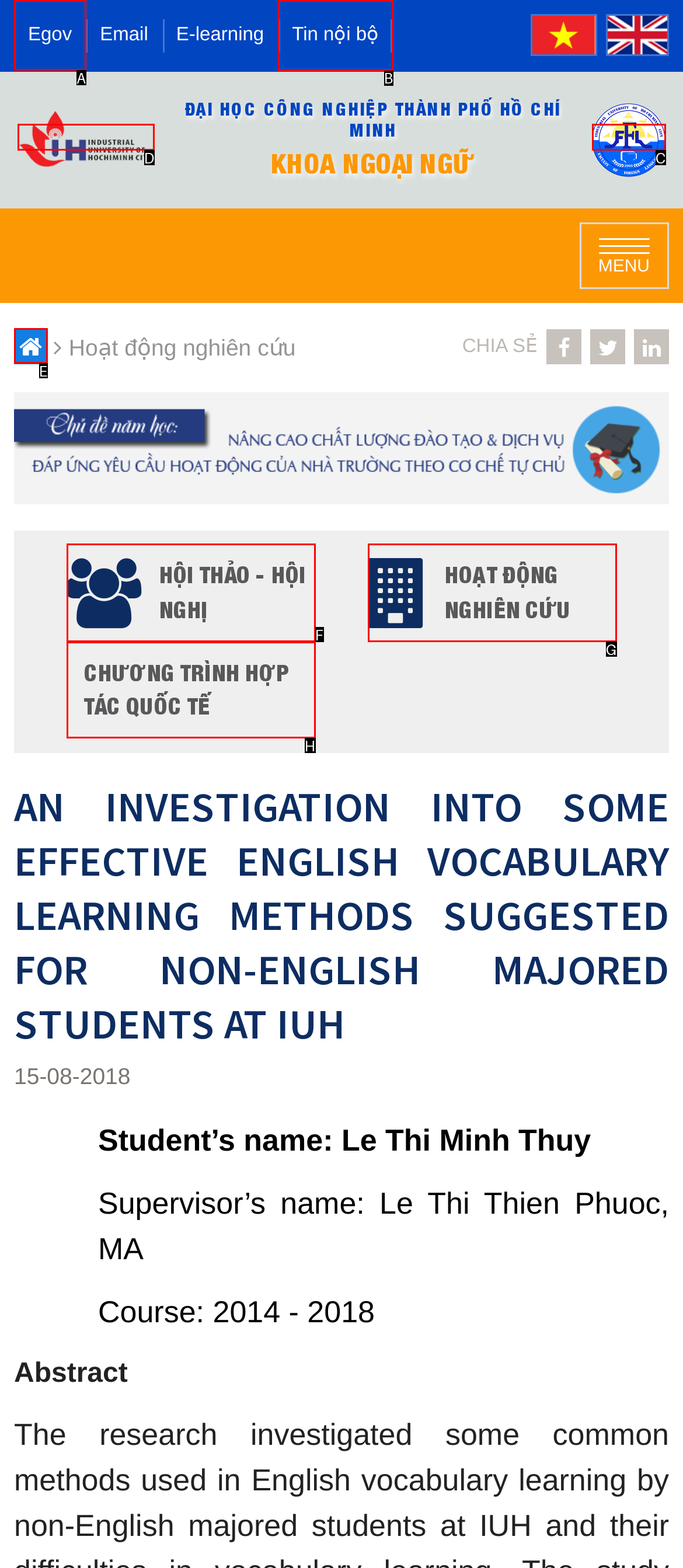Identify the correct UI element to click to achieve the task: Click on Egov link.
Answer with the letter of the appropriate option from the choices given.

A